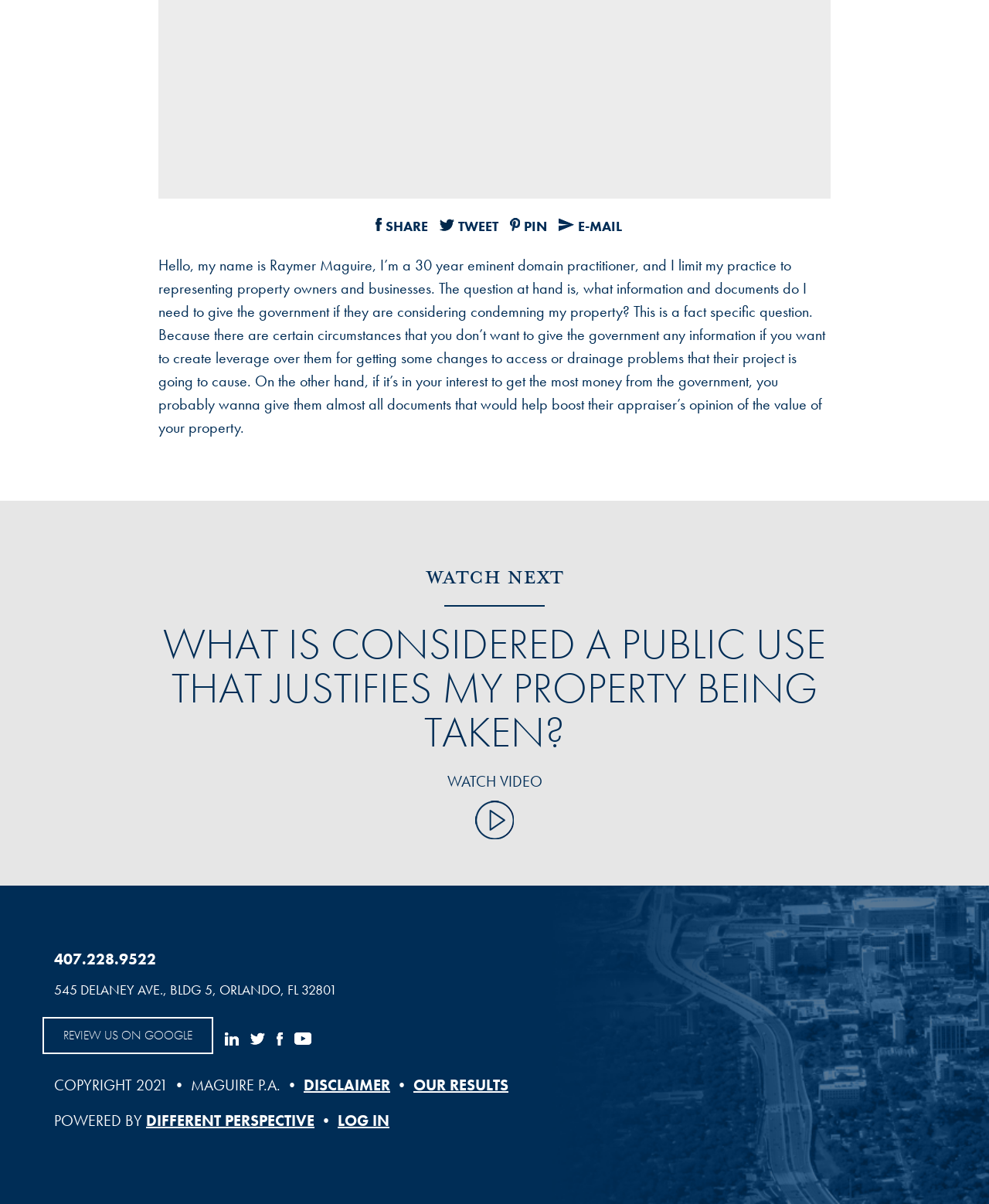Provide the bounding box coordinates of the HTML element this sentence describes: "review us on google".

[0.043, 0.845, 0.216, 0.876]